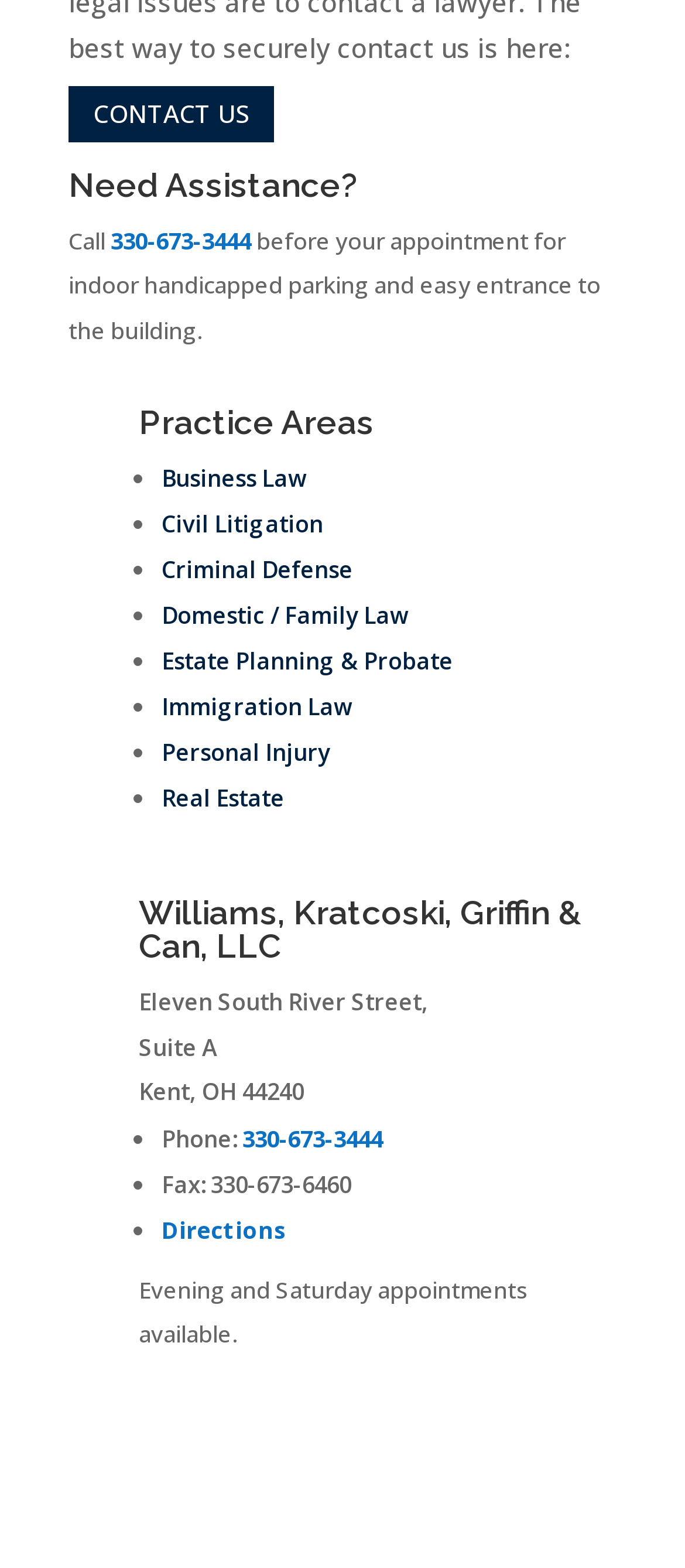Please respond to the question with a concise word or phrase:
What are the practice areas of the law firm?

Multiple areas